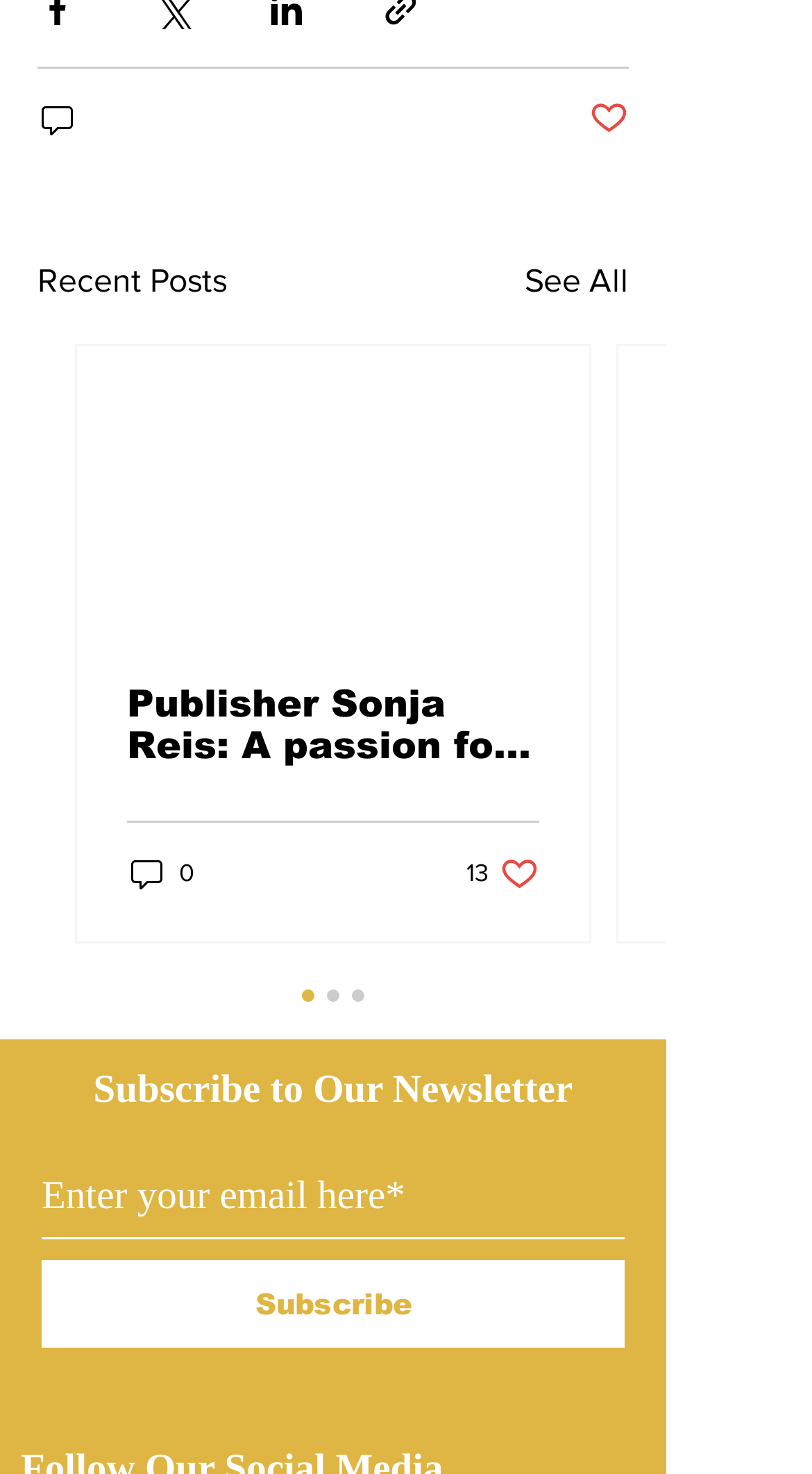Refer to the image and provide an in-depth answer to the question: 
How many likes does the latest post have?

I looked at the button with the text '13 likes. Post not marked as liked' which is located below the latest post, indicating that the latest post has 13 likes.